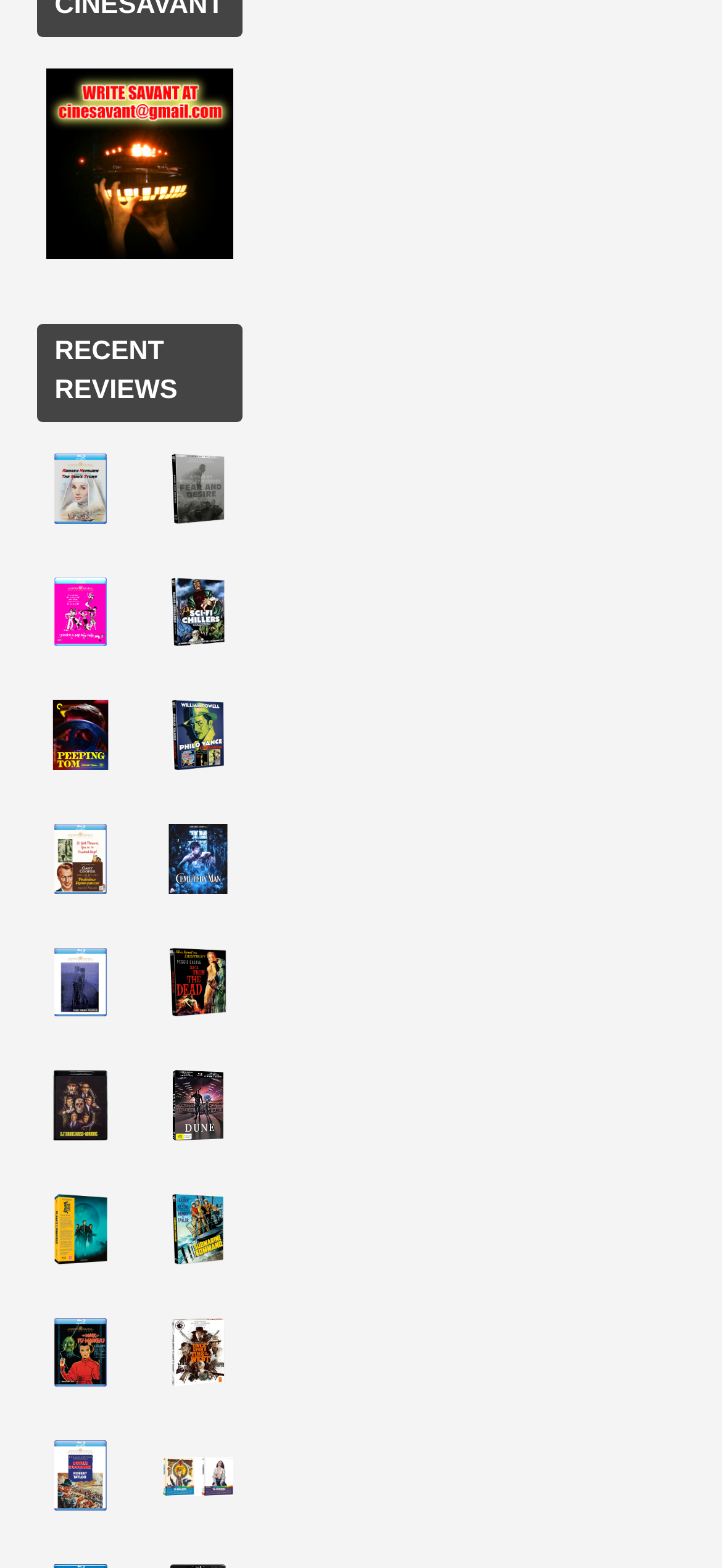How many links are there on the webpage?
Using the visual information, reply with a single word or short phrase.

24